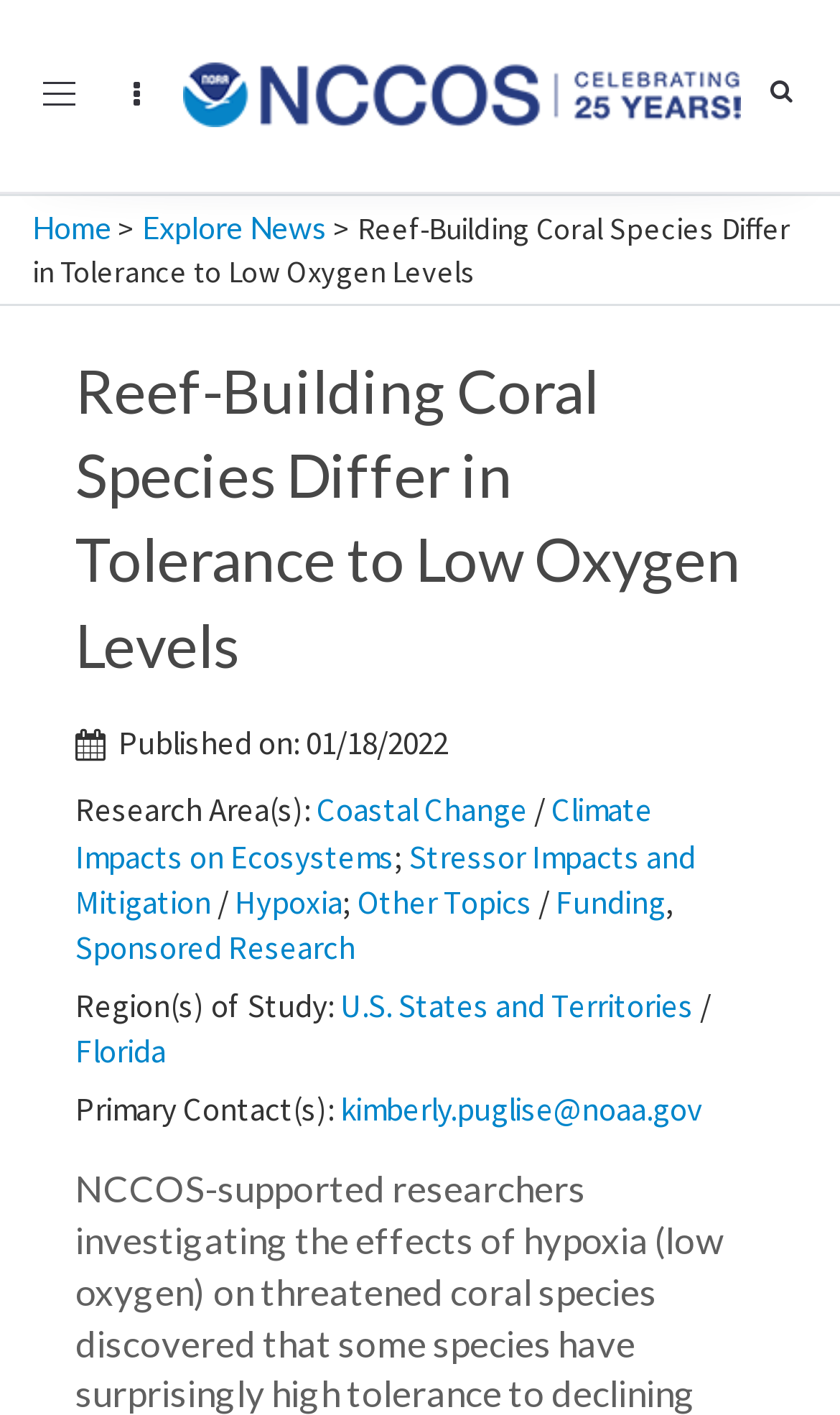Kindly determine the bounding box coordinates for the clickable area to achieve the given instruction: "Toggle navigation".

[0.038, 0.048, 0.103, 0.086]